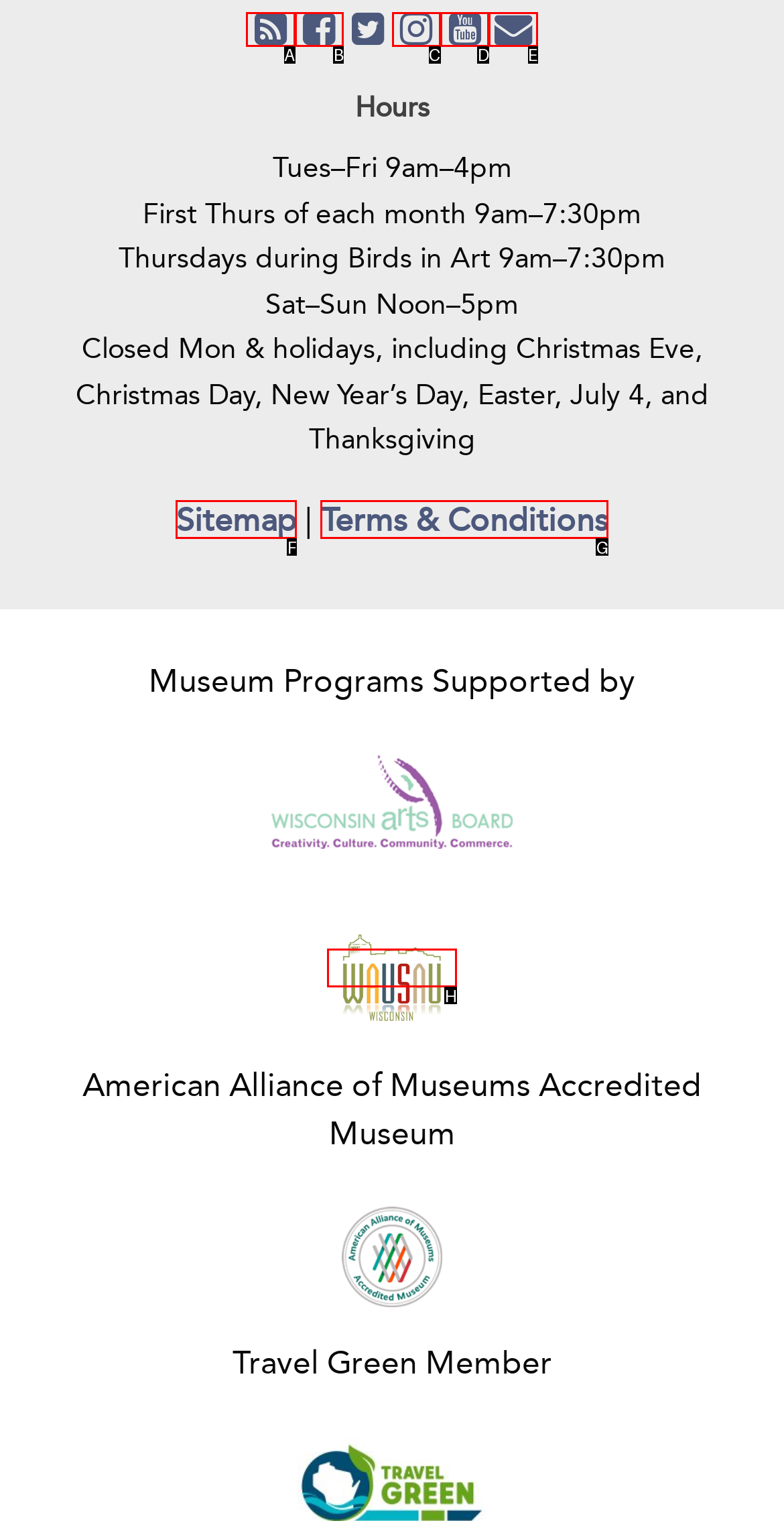Identify the letter corresponding to the UI element that matches this description: title="Watch Our Videos on YouTube"
Answer using only the letter from the provided options.

D